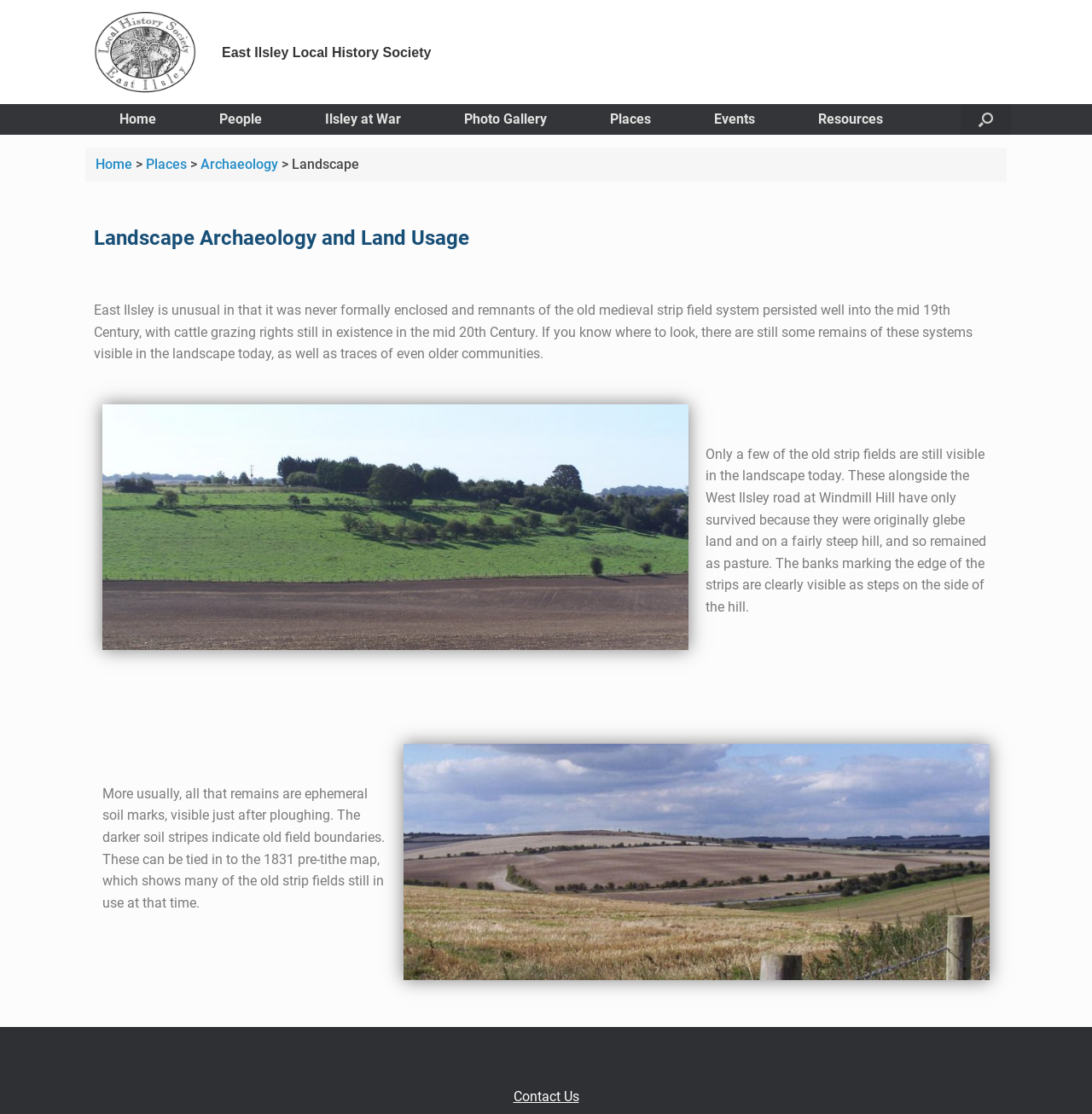Please identify the bounding box coordinates of the region to click in order to complete the task: "Contact Us". The coordinates must be four float numbers between 0 and 1, specified as [left, top, right, bottom].

[0.47, 0.977, 0.53, 0.992]